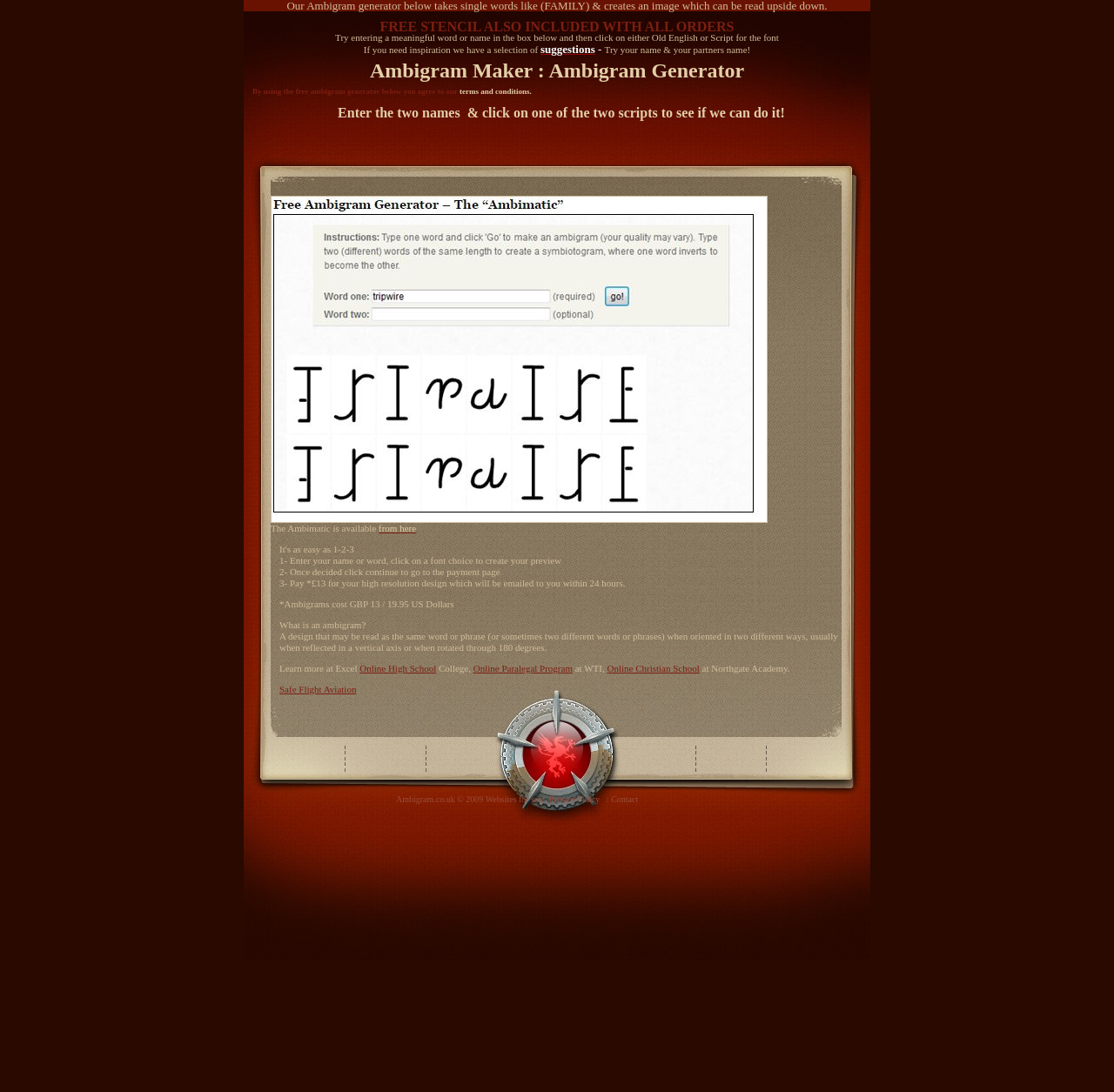Locate the bounding box coordinates of the element you need to click to accomplish the task described by this instruction: "Click on the Old English font choice".

[0.219, 0.0, 0.781, 0.179]